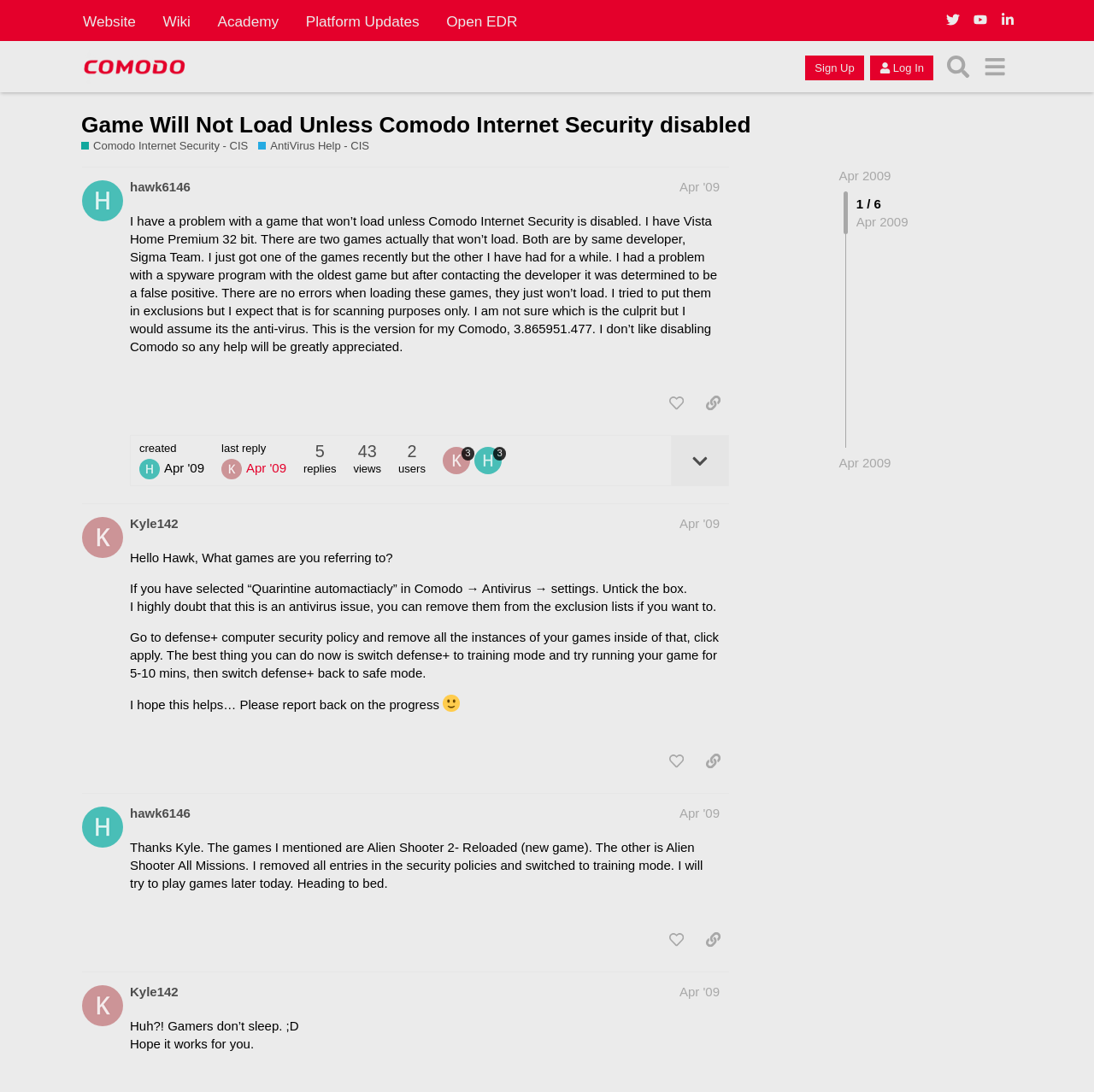Select the bounding box coordinates of the element I need to click to carry out the following instruction: "Search for something".

[0.859, 0.044, 0.892, 0.078]